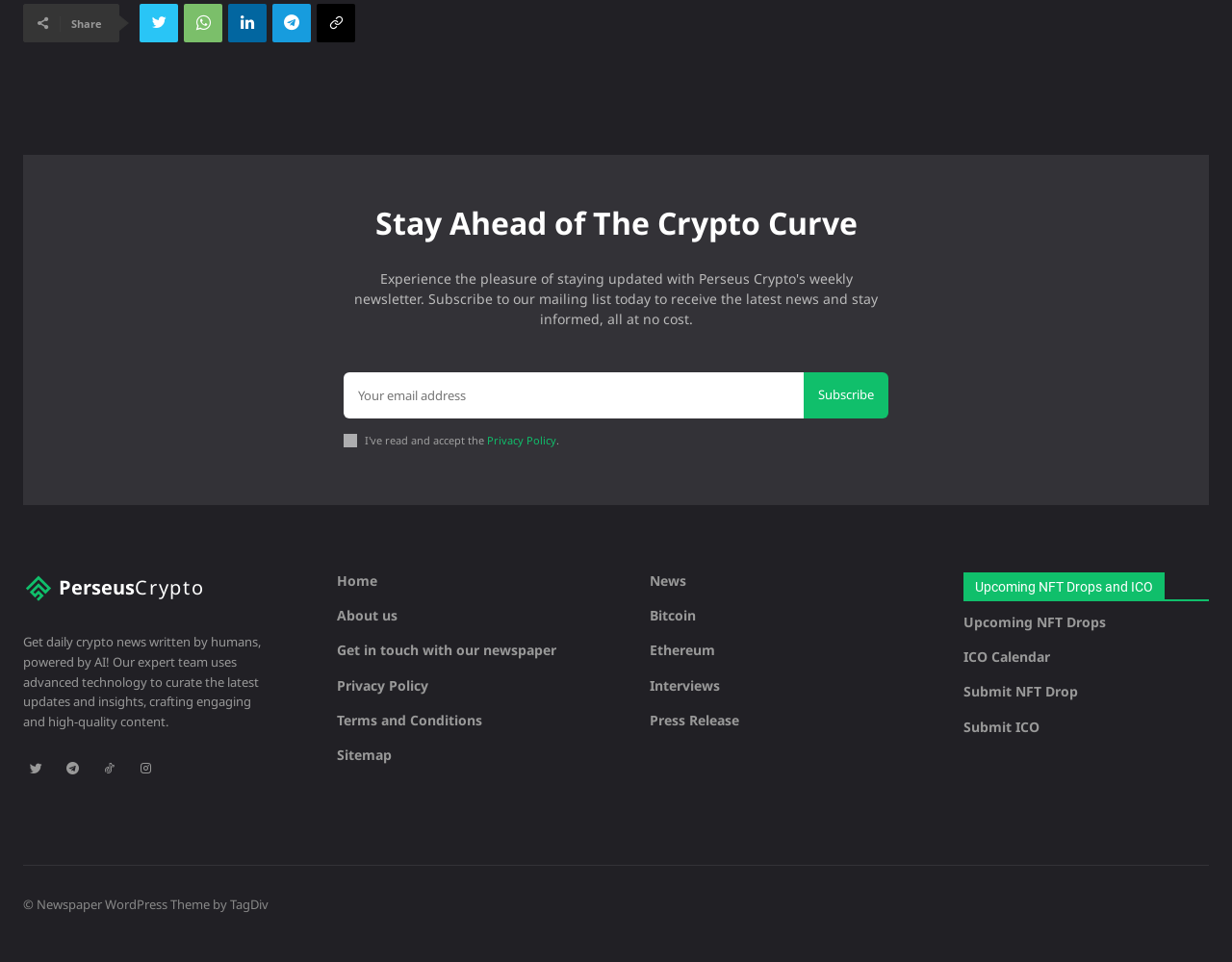What type of content does the website provide?
Please answer the question with a detailed and comprehensive explanation.

The website's heading 'Stay Ahead of The Crypto Curve' and the presence of links related to cryptocurrencies such as Bitcoin and Ethereum suggest that the website provides news and information about the crypto market.